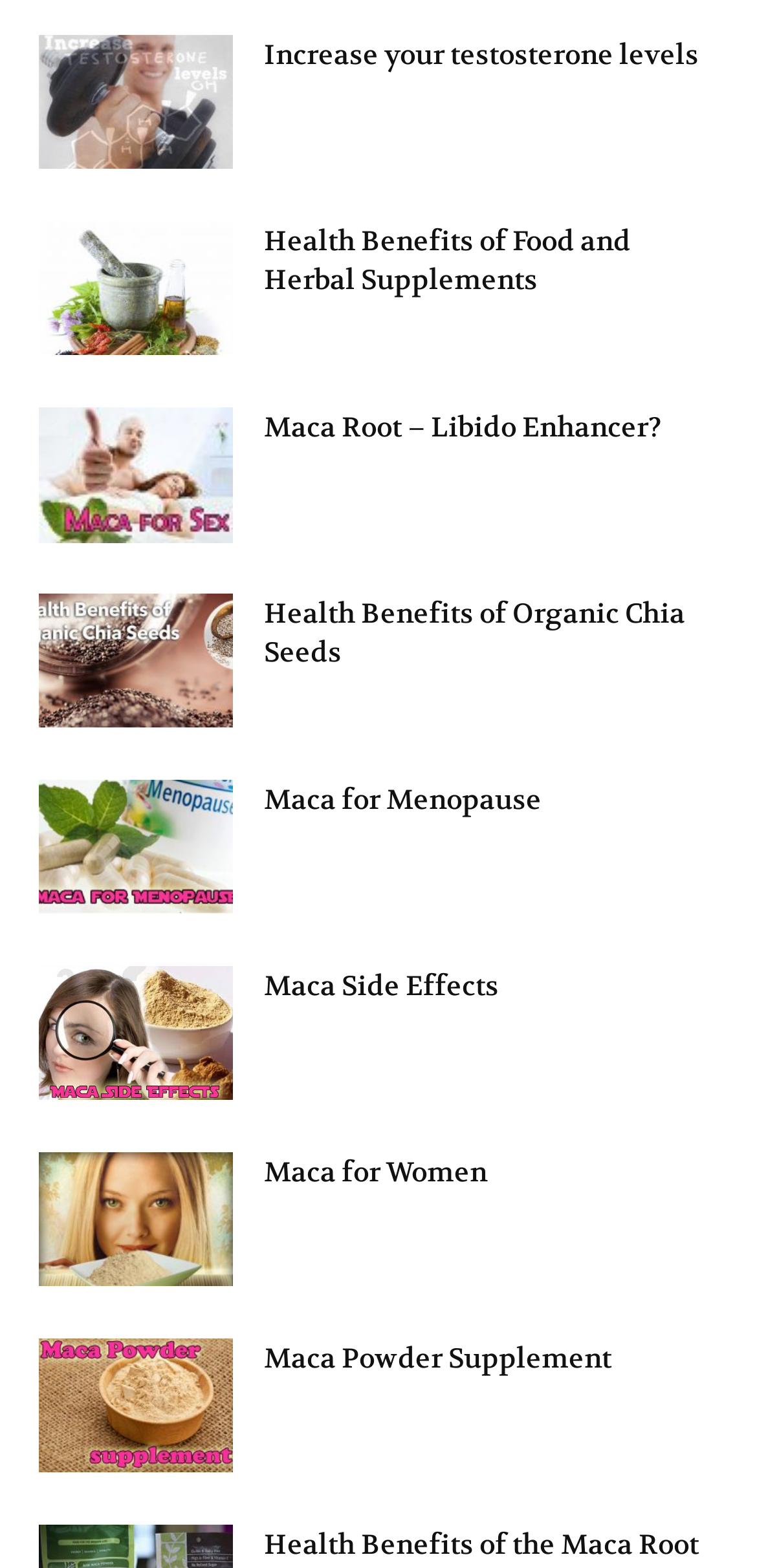Given the webpage screenshot and the description, determine the bounding box coordinates (top-left x, top-left y, bottom-right x, bottom-right y) that define the location of the UI element matching this description: title="Maca Root – Libido Enhancer?"

[0.051, 0.26, 0.308, 0.346]